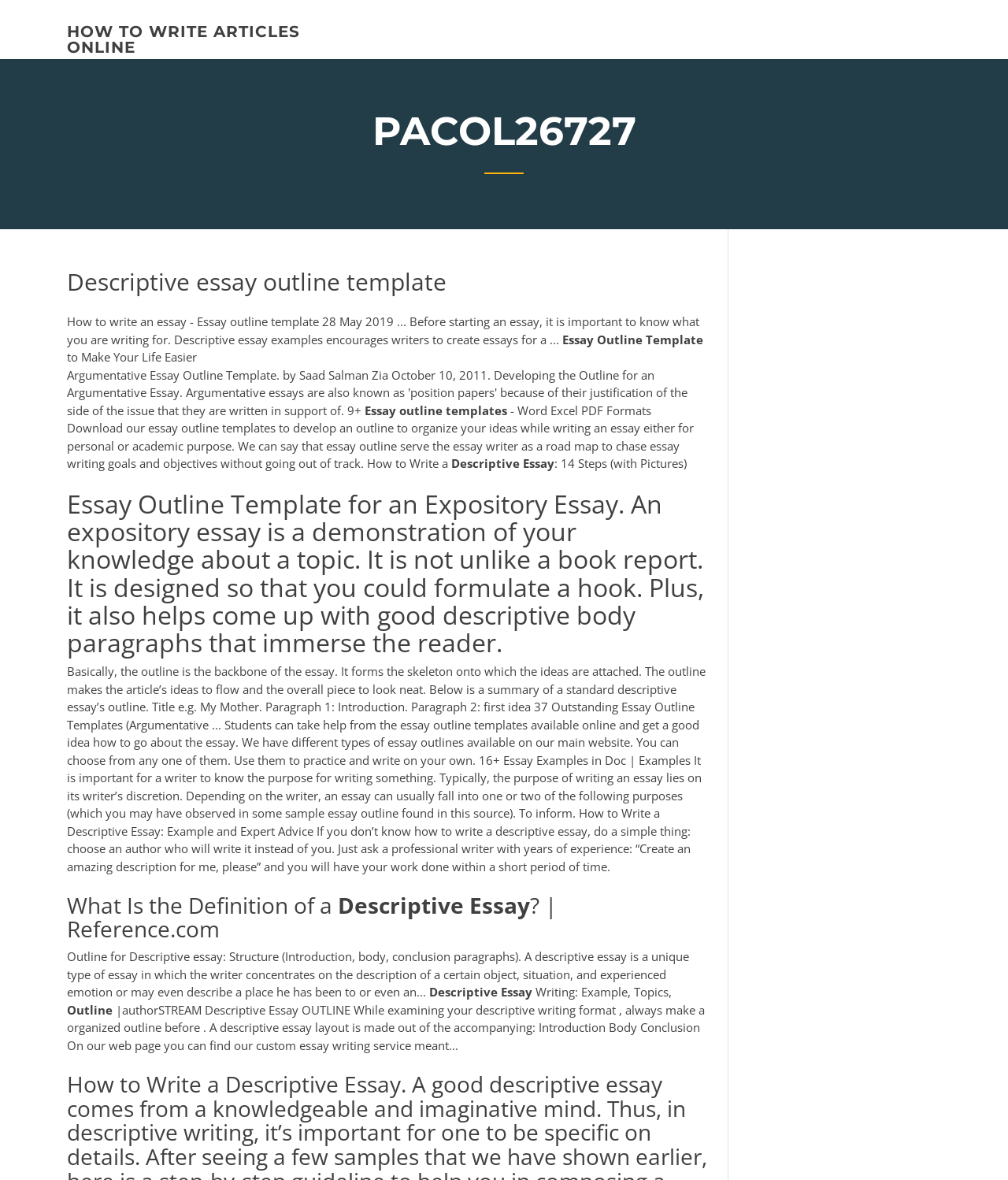What are the three main parts of a descriptive essay?
Provide a detailed and extensive answer to the question.

The webpage explains that a descriptive essay consists of three main parts: introduction, body, and conclusion. This structure is mentioned in the section 'Outline for Descriptive essay: Structure (Introduction, body, conclusion paragraphs)'.